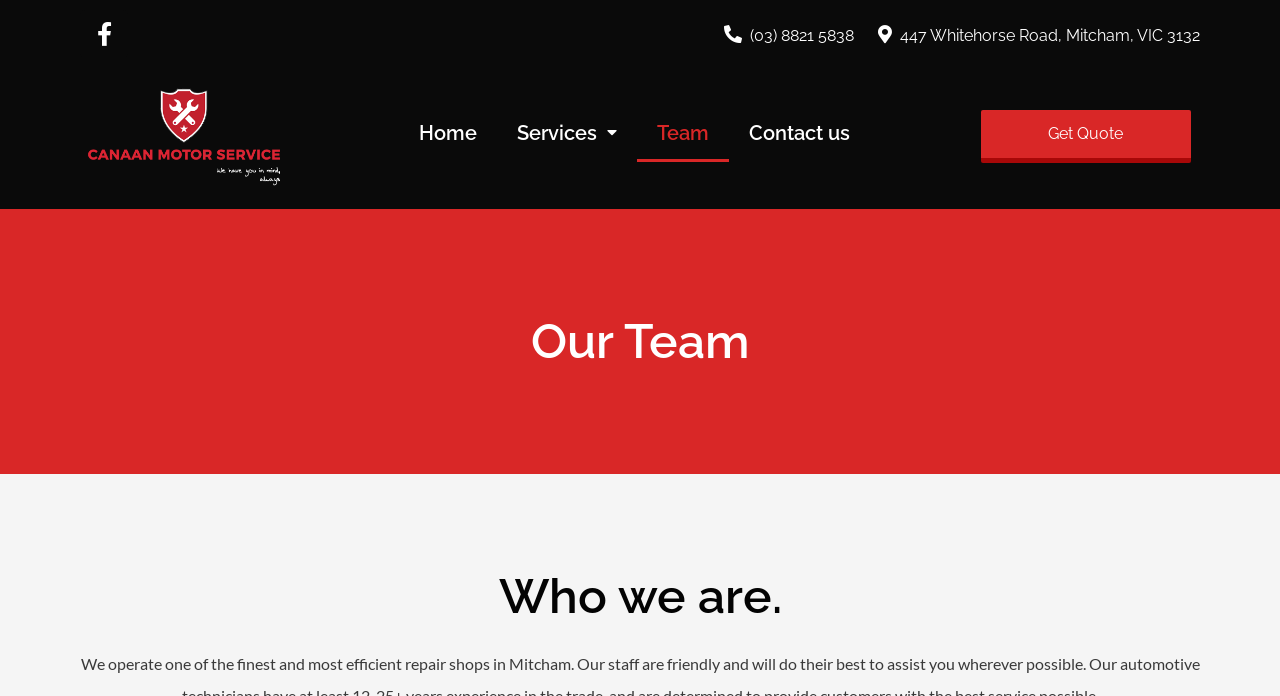Find the bounding box coordinates for the area that should be clicked to accomplish the instruction: "read about the best DJ microphone".

None